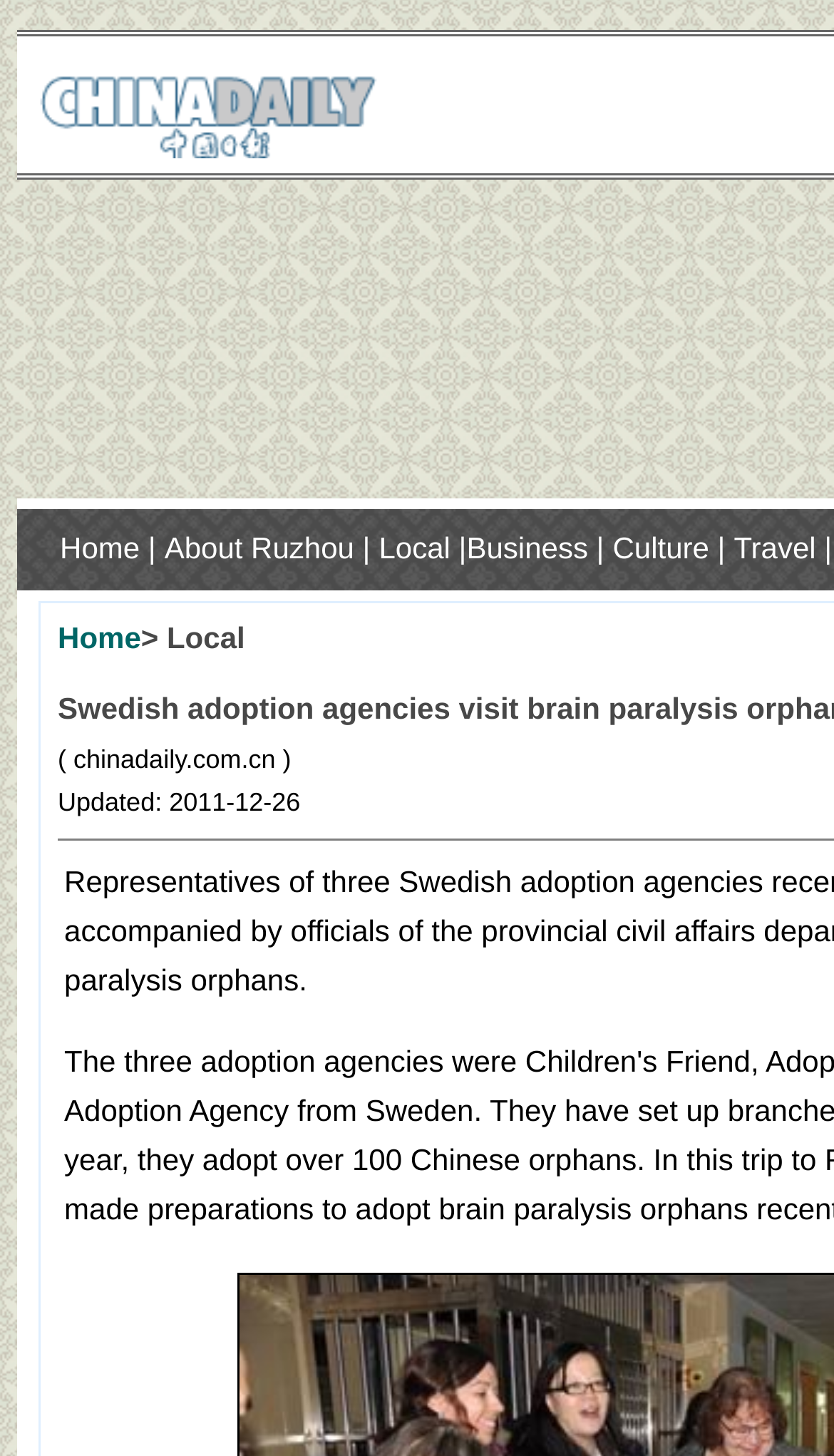Respond to the following query with just one word or a short phrase: 
How many table cells are in the layout table?

1